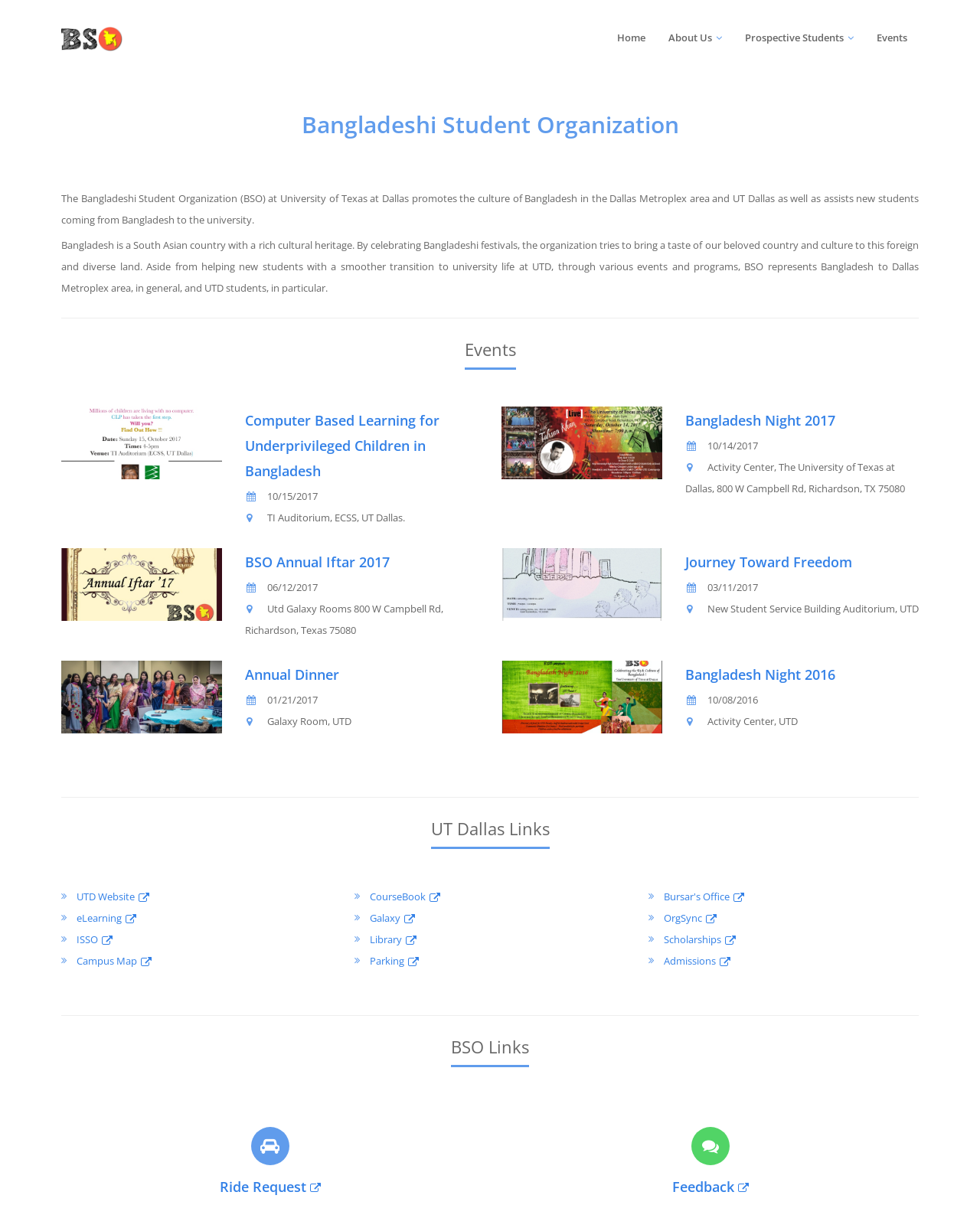Pinpoint the bounding box coordinates of the element that must be clicked to accomplish the following instruction: "View the Events page". The coordinates should be in the format of four float numbers between 0 and 1, i.e., [left, top, right, bottom].

[0.883, 0.01, 0.938, 0.053]